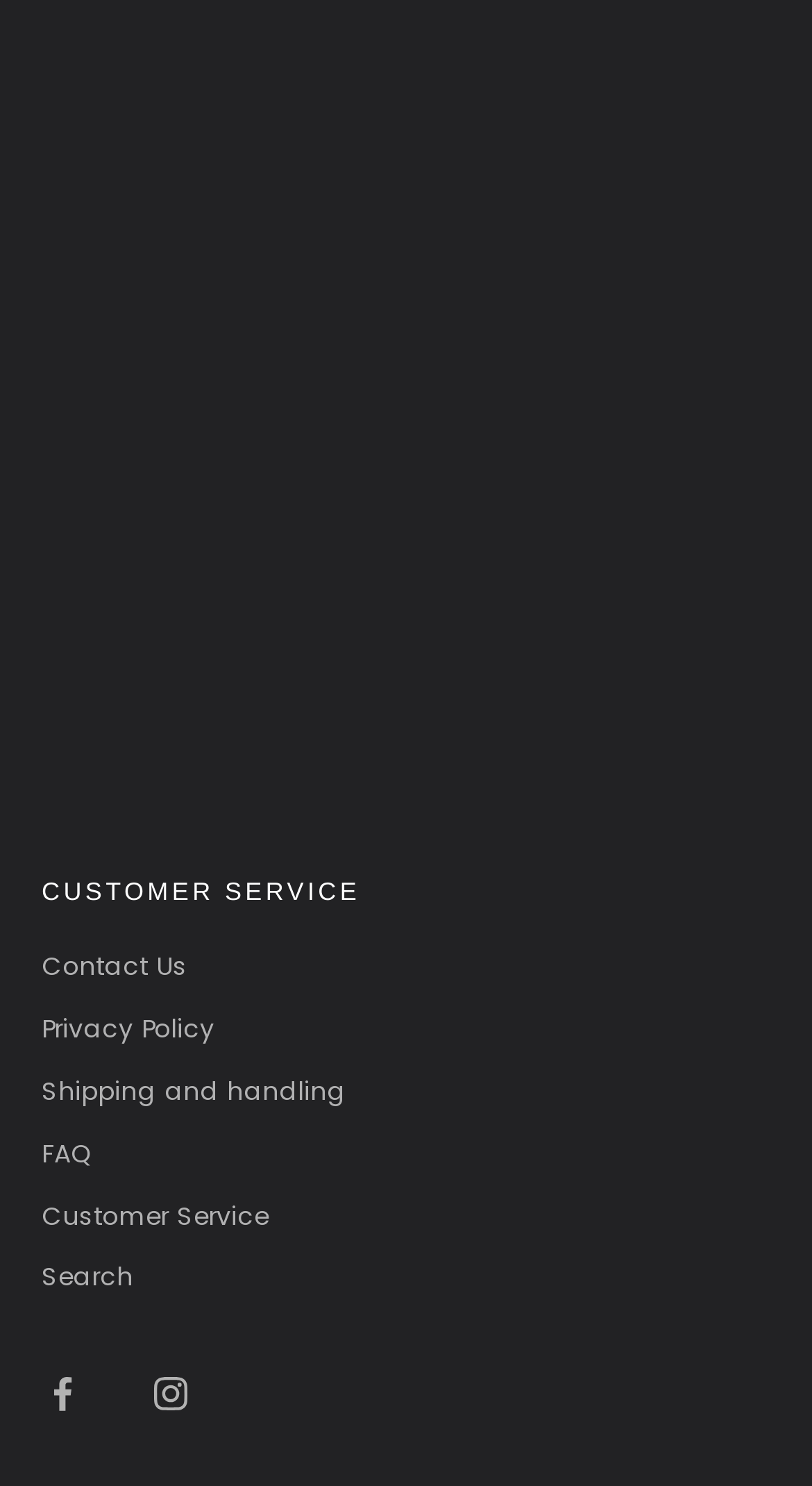Identify the bounding box coordinates of the area you need to click to perform the following instruction: "View 'HTG FORUM PURPLE T-SHIRT'".

[0.131, 0.424, 0.554, 0.452]